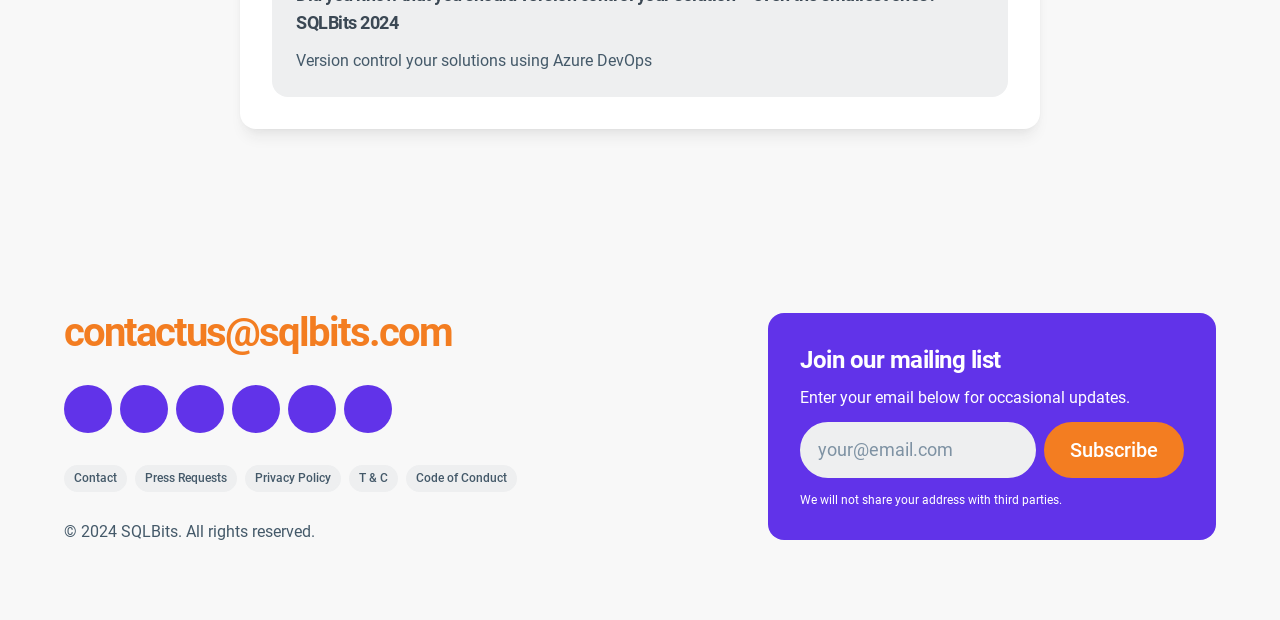How many social media links are there?
Look at the image and provide a short answer using one word or a phrase.

6